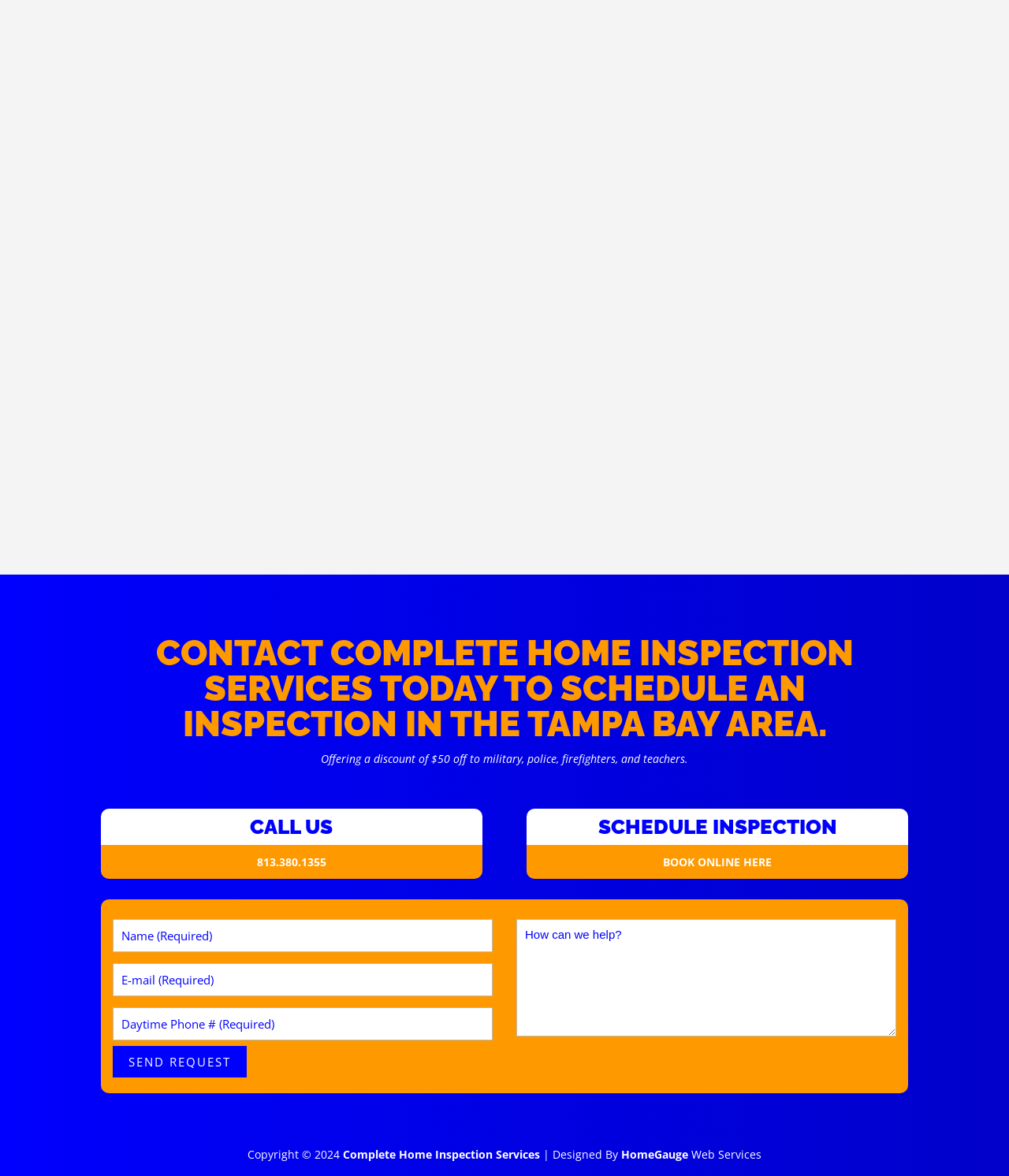What is the discount offered to certain professionals?
Using the image, provide a detailed and thorough answer to the question.

I found a sentence on the webpage that says 'Offering a discount of $50 off to military, police, firefighters, and teachers.' Therefore, the discount offered to these professionals is $50 off.